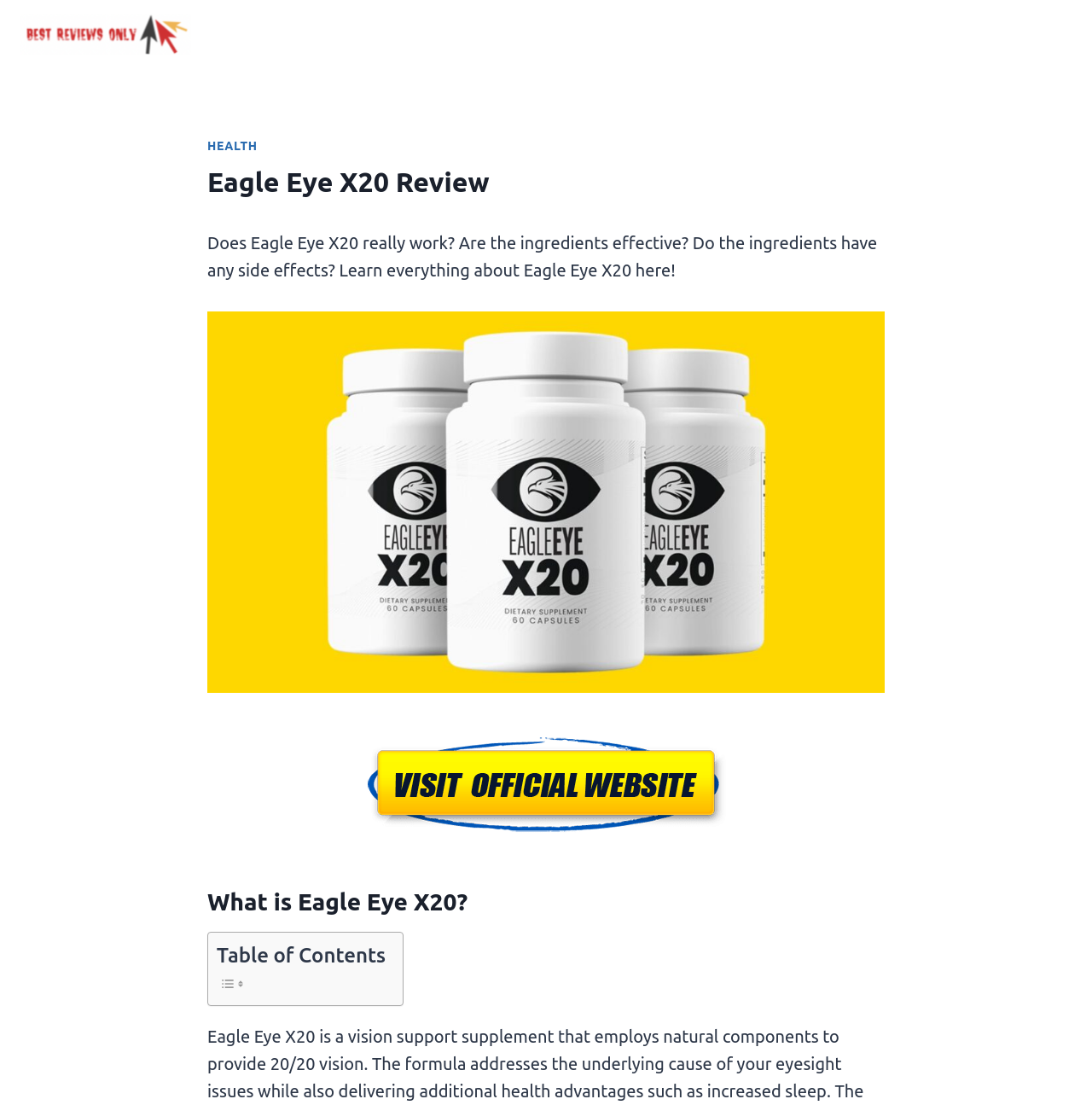Identify the bounding box of the UI element that matches this description: "alt="Best Reviews Only"".

[0.019, 0.012, 0.175, 0.05]